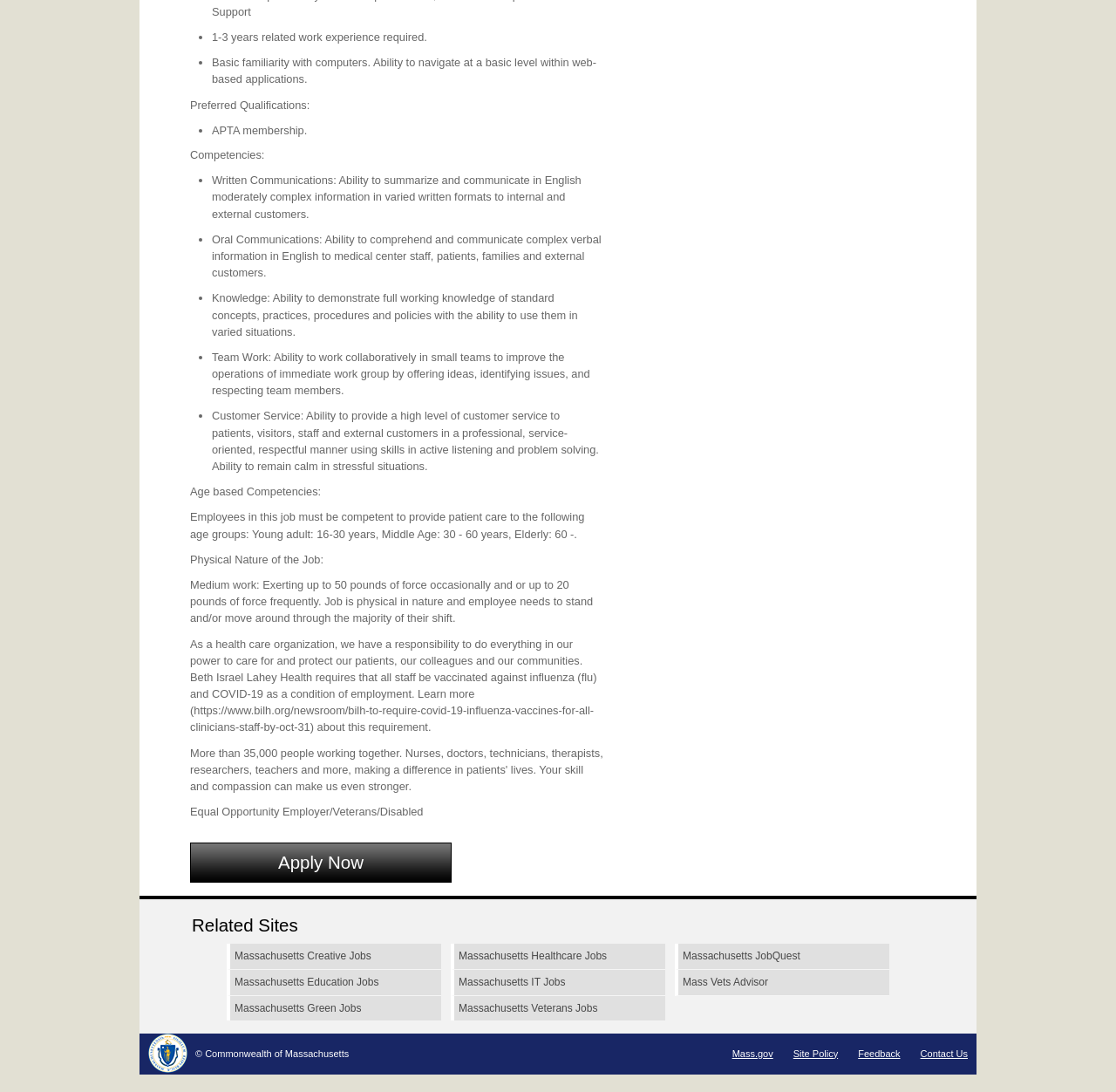Determine the bounding box coordinates of the section to be clicked to follow the instruction: "Go to Mass.gov". The coordinates should be given as four float numbers between 0 and 1, formatted as [left, top, right, bottom].

[0.656, 0.96, 0.693, 0.969]